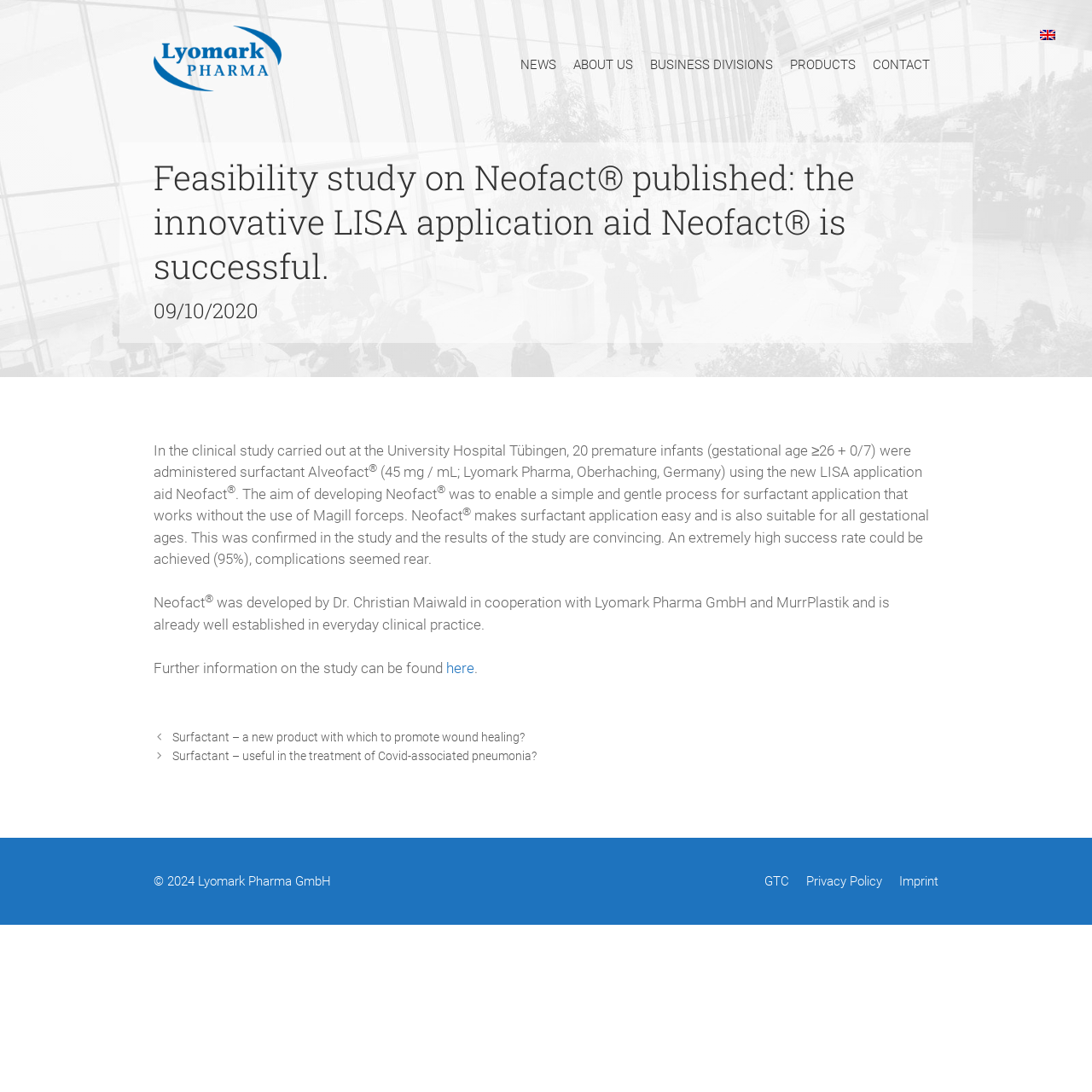What is the name of the hospital where the clinical study was carried out?
Give a single word or phrase answer based on the content of the image.

University Hospital Tübingen